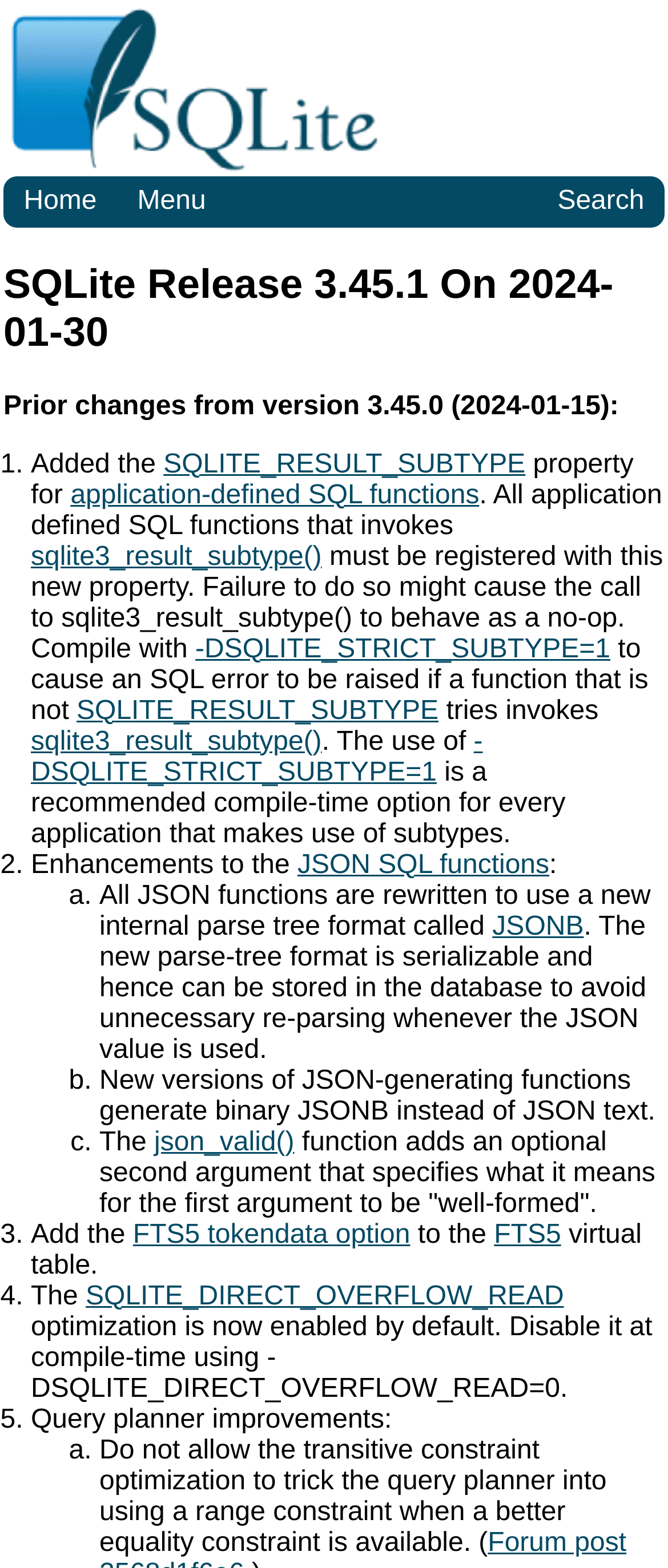Identify the bounding box coordinates of the clickable section necessary to follow the following instruction: "Contact us". The coordinates should be presented as four float numbers from 0 to 1, i.e., [left, top, right, bottom].

None